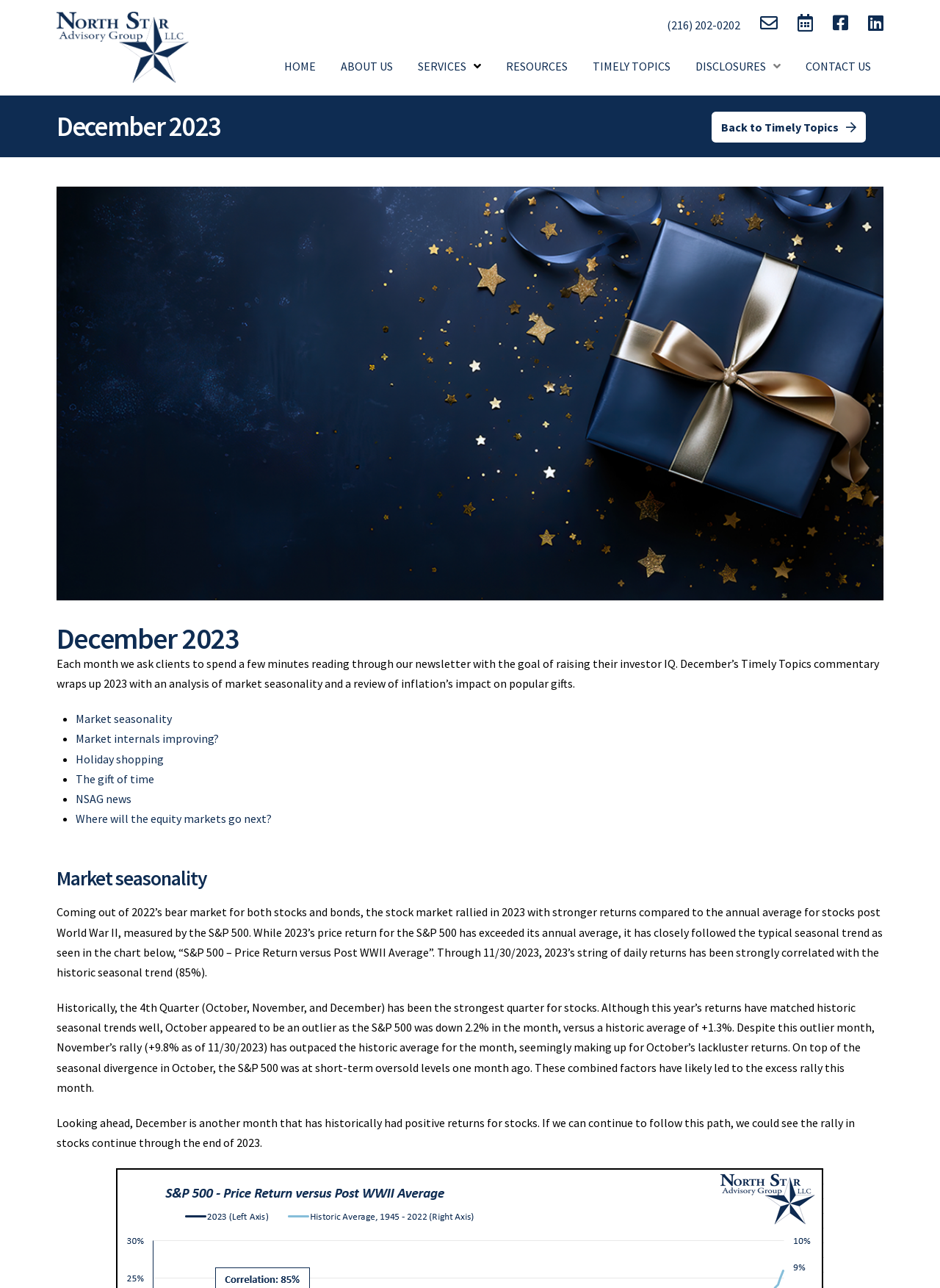Find and provide the bounding box coordinates for the UI element described with: "Market internals improving?".

[0.081, 0.568, 0.233, 0.579]